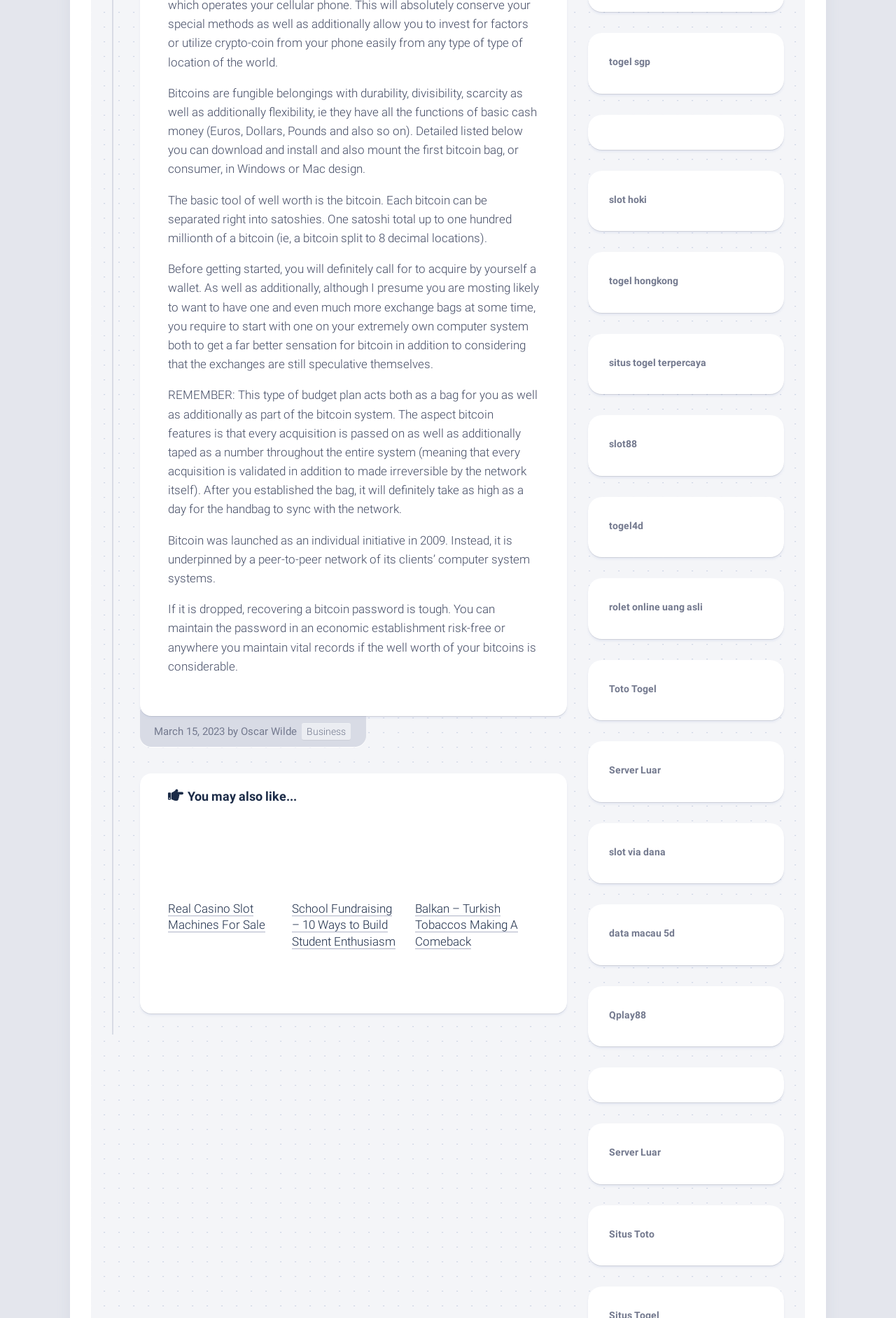What is the consequence of losing a Bitcoin password?
Please look at the screenshot and answer in one word or a short phrase.

Difficult to recover